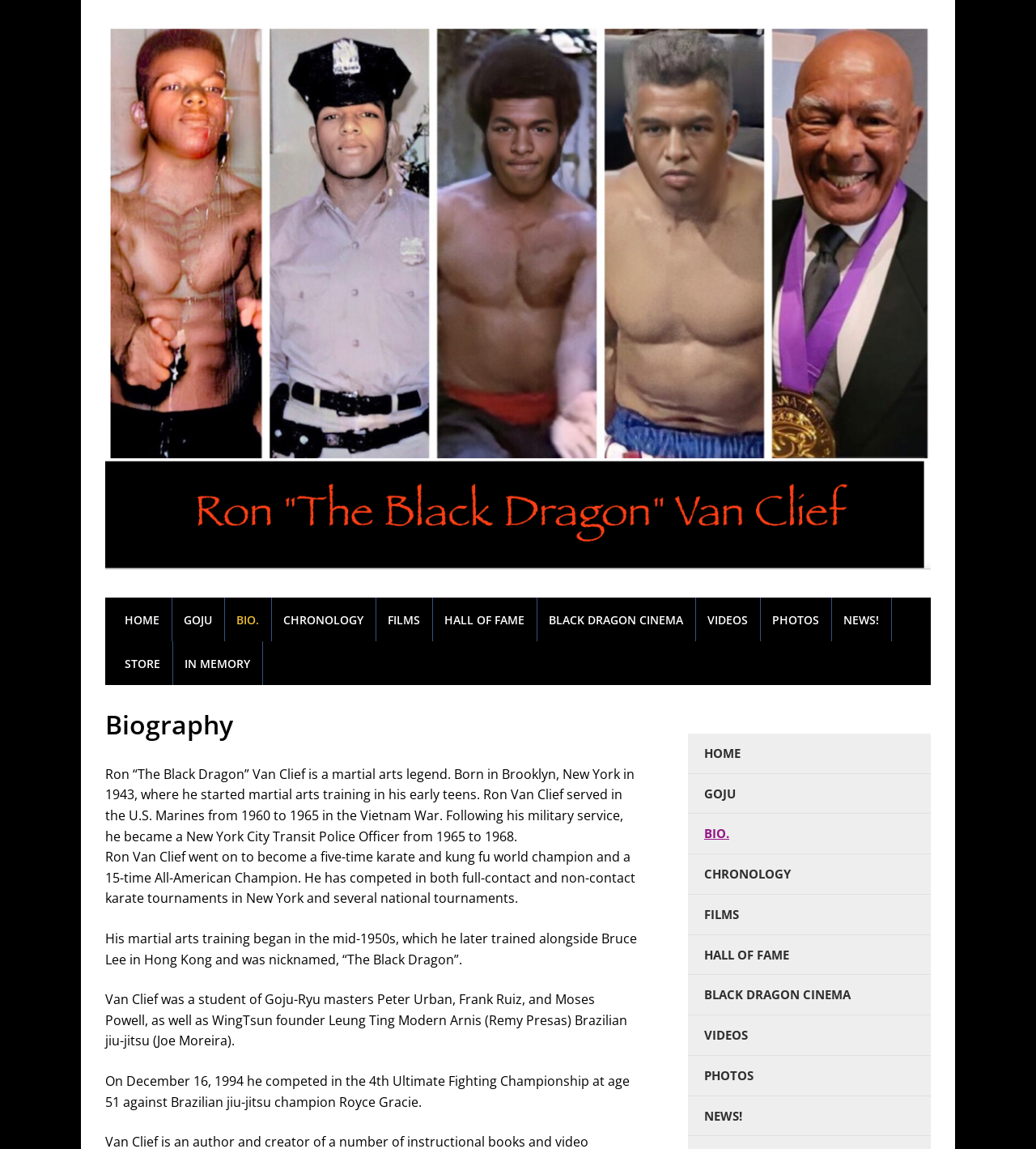Determine the bounding box of the UI component based on this description: "Home". The bounding box coordinates should be four float values between 0 and 1, i.e., [left, top, right, bottom].

[0.109, 0.52, 0.166, 0.558]